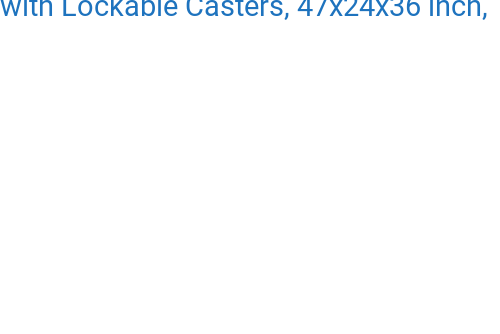Generate an elaborate caption that includes all aspects of the image.

This image features the Yaheetech Large Kitchen Island on Wheels, designed for functionality and convenience in home cooking and entertainment. With dimensions of 47x24x36 inches, the kitchen island is crafted from high-quality MDF and metal, covered with a water-resistant surface for durability. Its sleek taupe wood finish adds a chic touch to any kitchen decor. 

This versatile mobile cart includes lockable casters, making it easy to move and secure in place, perfect for serving food or drinks. The design is not just stylish but also practical, offering additional storage space while ensuring easy assembly with all necessary accessories included. Ideal for use in kitchens, living rooms, or bars, this rolling kitchen cart combines aesthetics with efficiency, making it a valuable addition to any home.